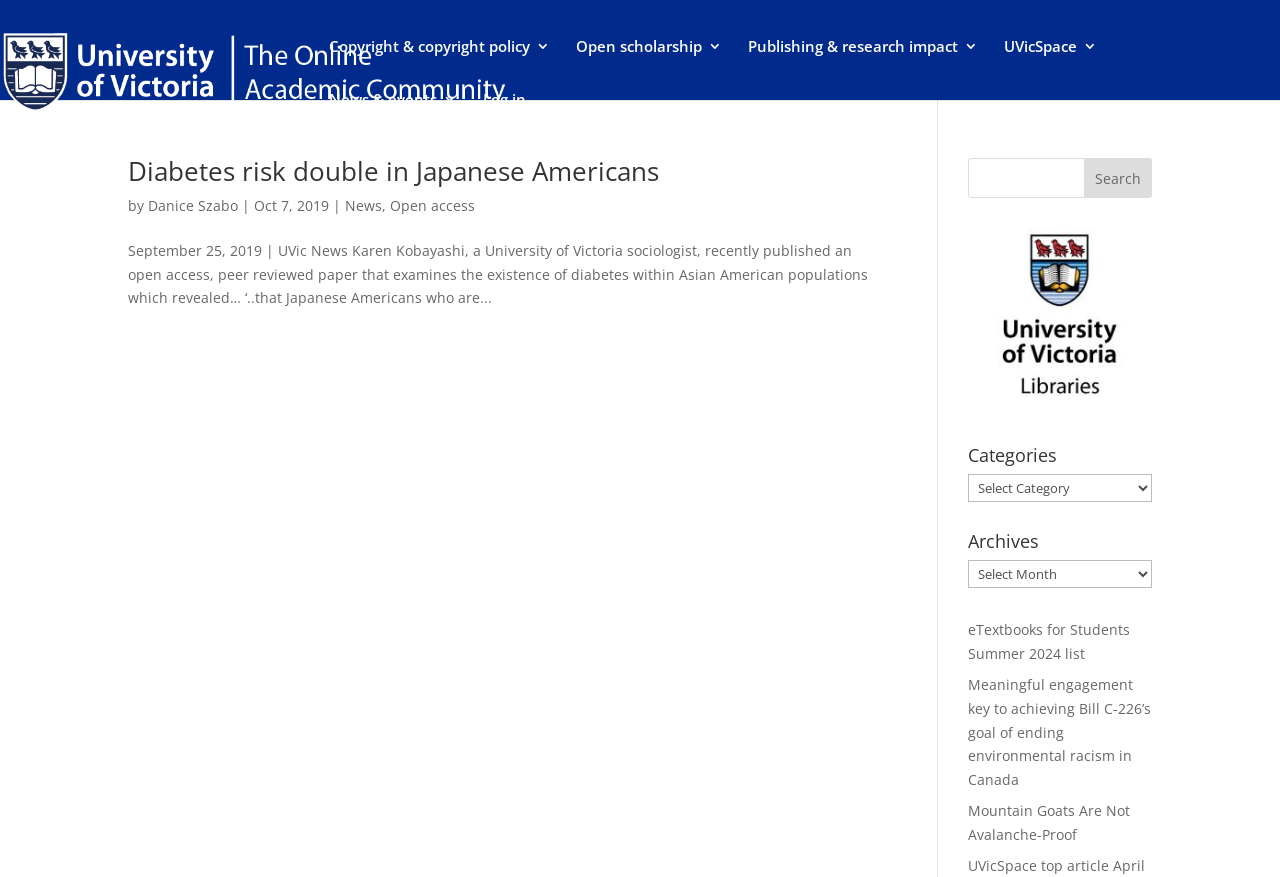Calculate the bounding box coordinates of the UI element given the description: "Log in".

[0.377, 0.105, 0.411, 0.165]